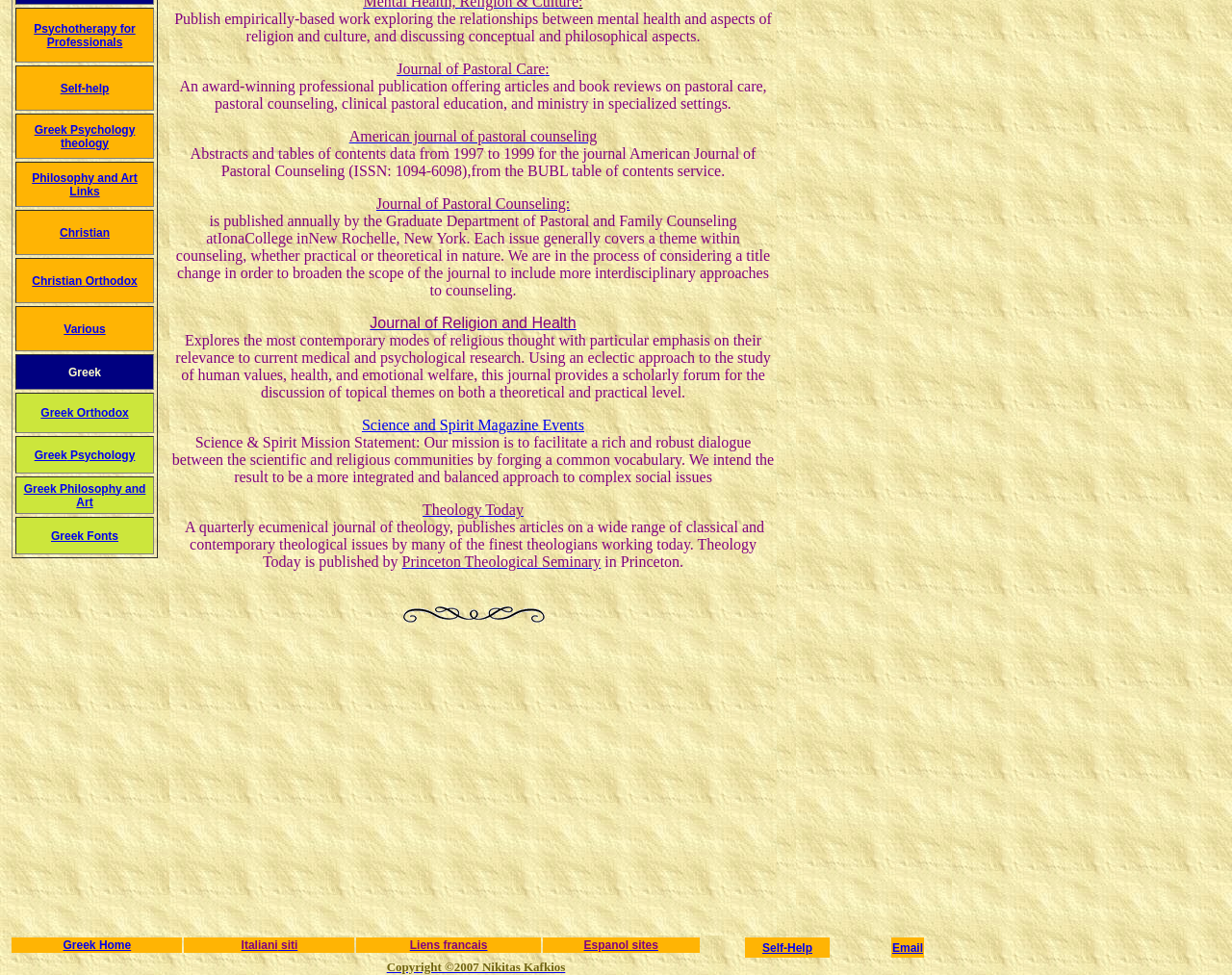Given the description: "Email", determine the bounding box coordinates of the UI element. The coordinates should be formatted as four float numbers between 0 and 1, [left, top, right, bottom].

[0.724, 0.965, 0.749, 0.979]